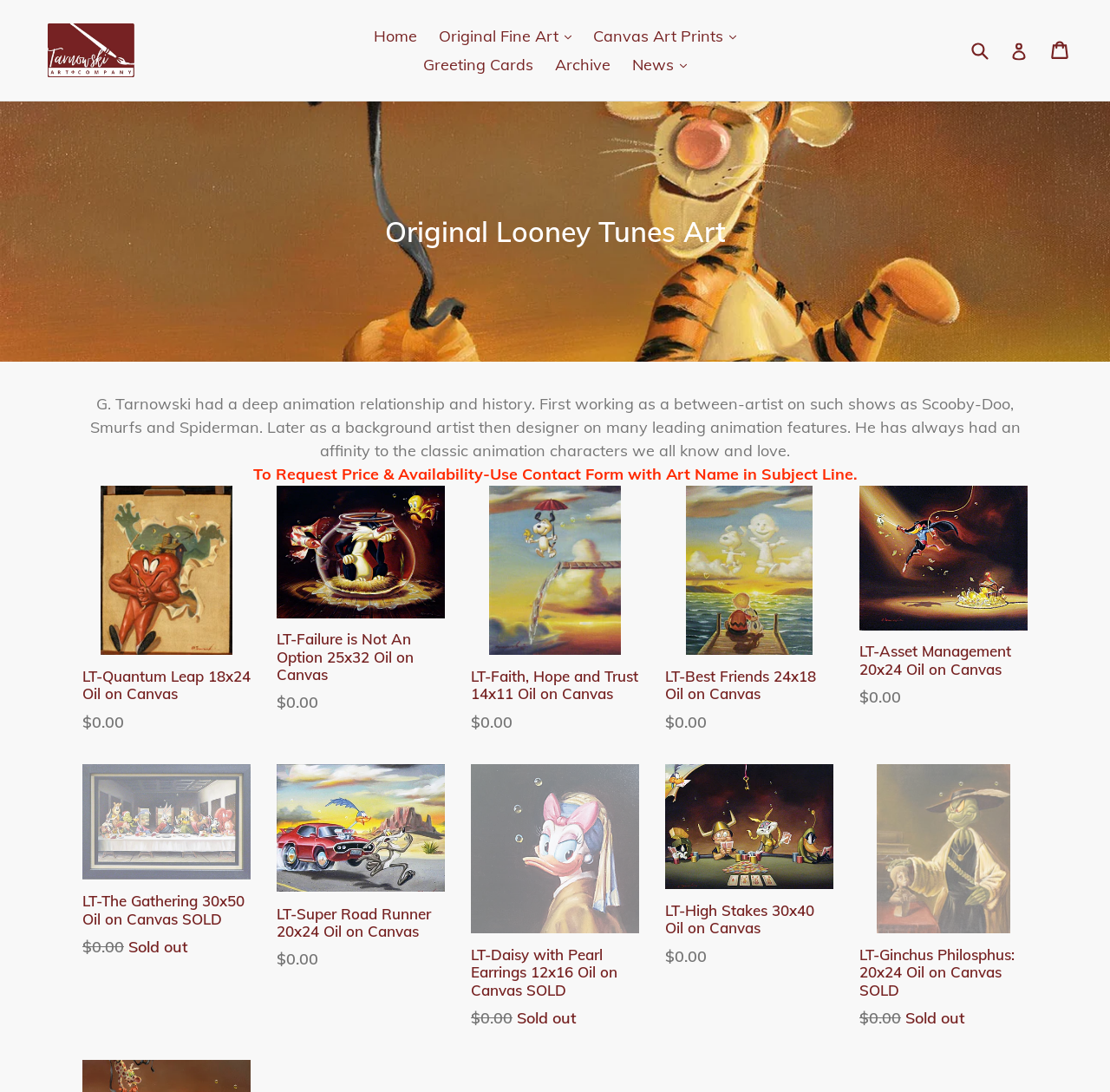Find the bounding box coordinates for the area that should be clicked to accomplish the instruction: "Search for something".

[0.871, 0.029, 0.914, 0.063]